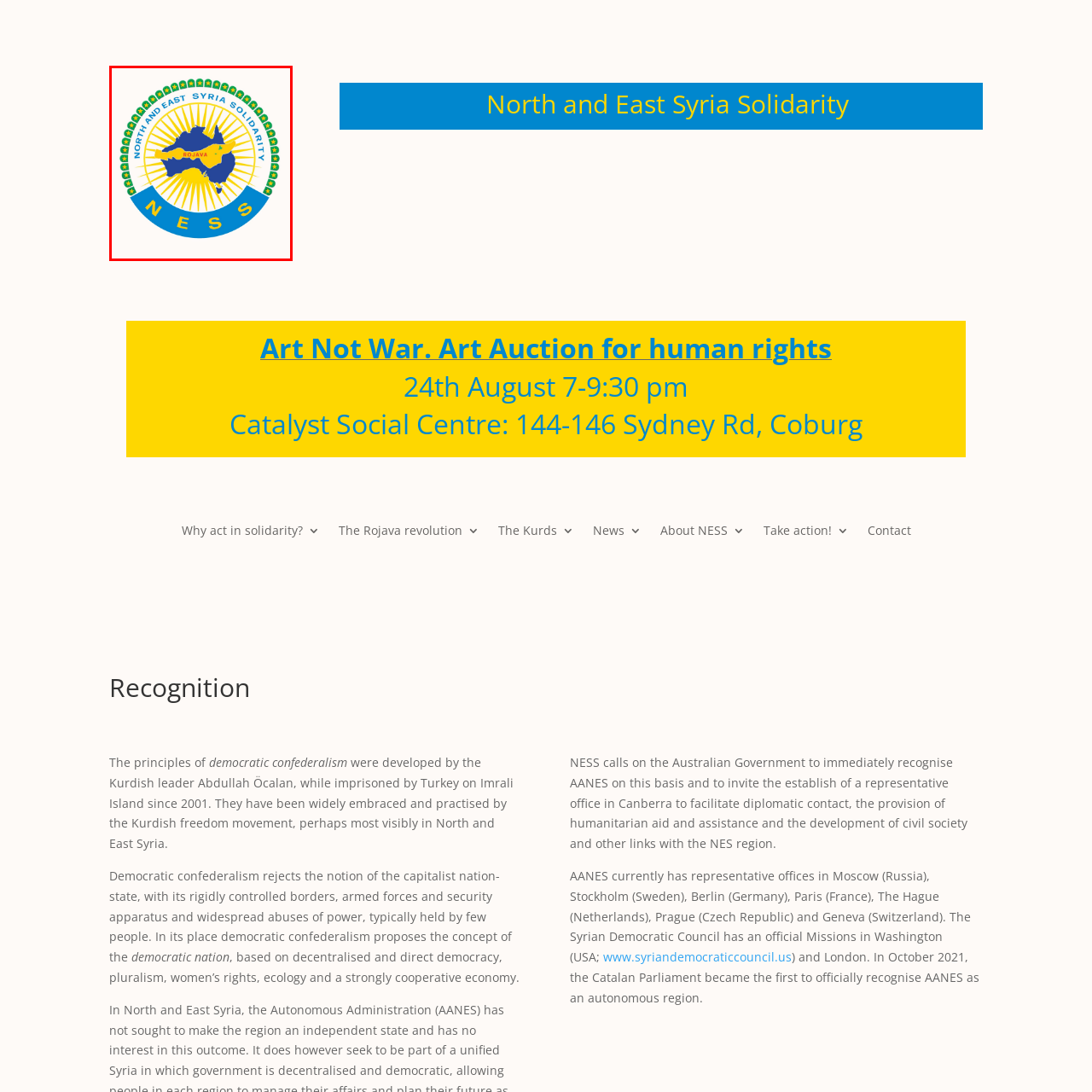Focus on the image outlined in red and offer a detailed answer to the question below, relying on the visual elements in the image:
What color are the bold letters at the base of the logo?

The acronym 'NESS' is prominently displayed in bold blue letters at the base, emphasizing the organization's identity and mission.